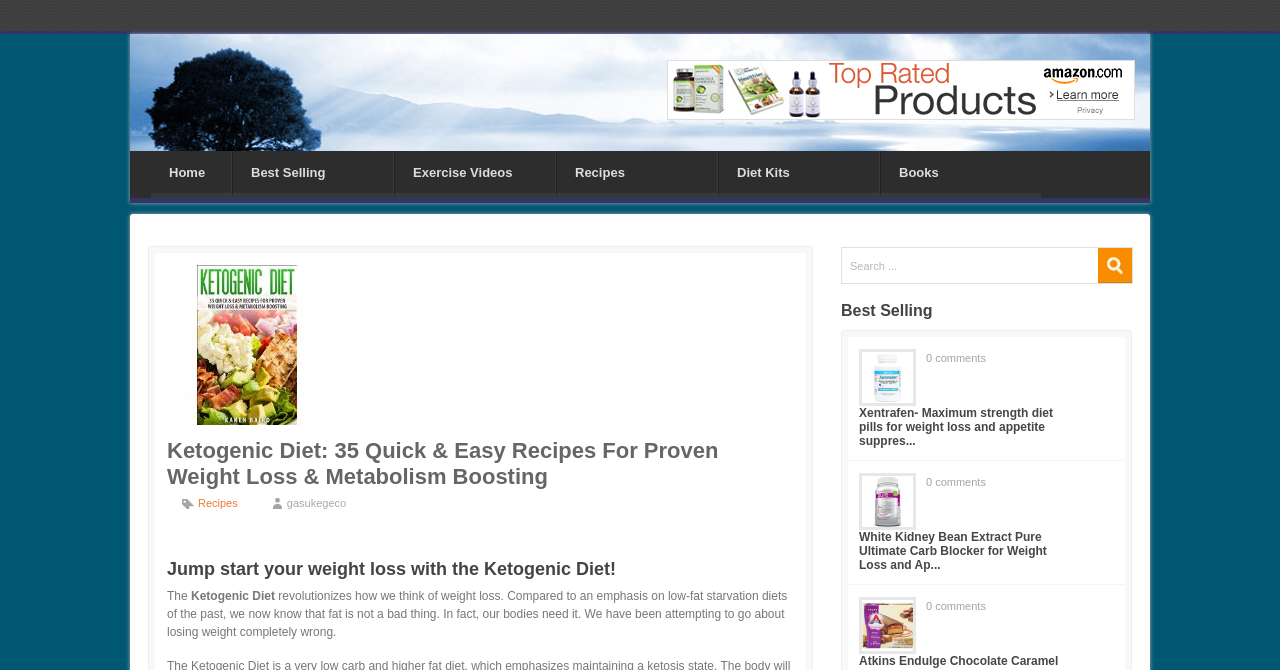Locate the bounding box coordinates of the area where you should click to accomplish the instruction: "Read about Xentrafen diet pills".

[0.671, 0.606, 0.823, 0.669]